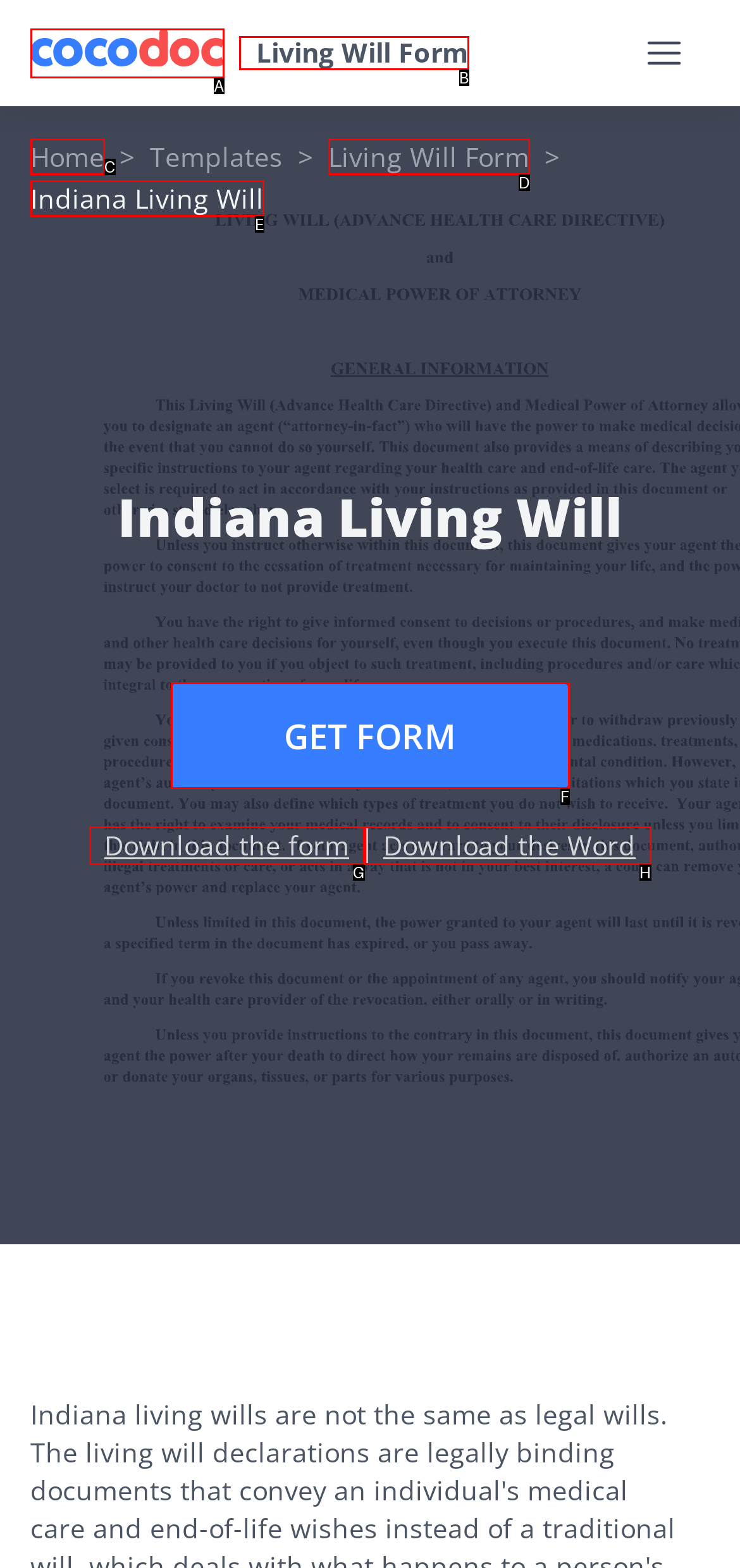Which HTML element among the options matches this description: Download the form? Answer with the letter representing your choice.

G